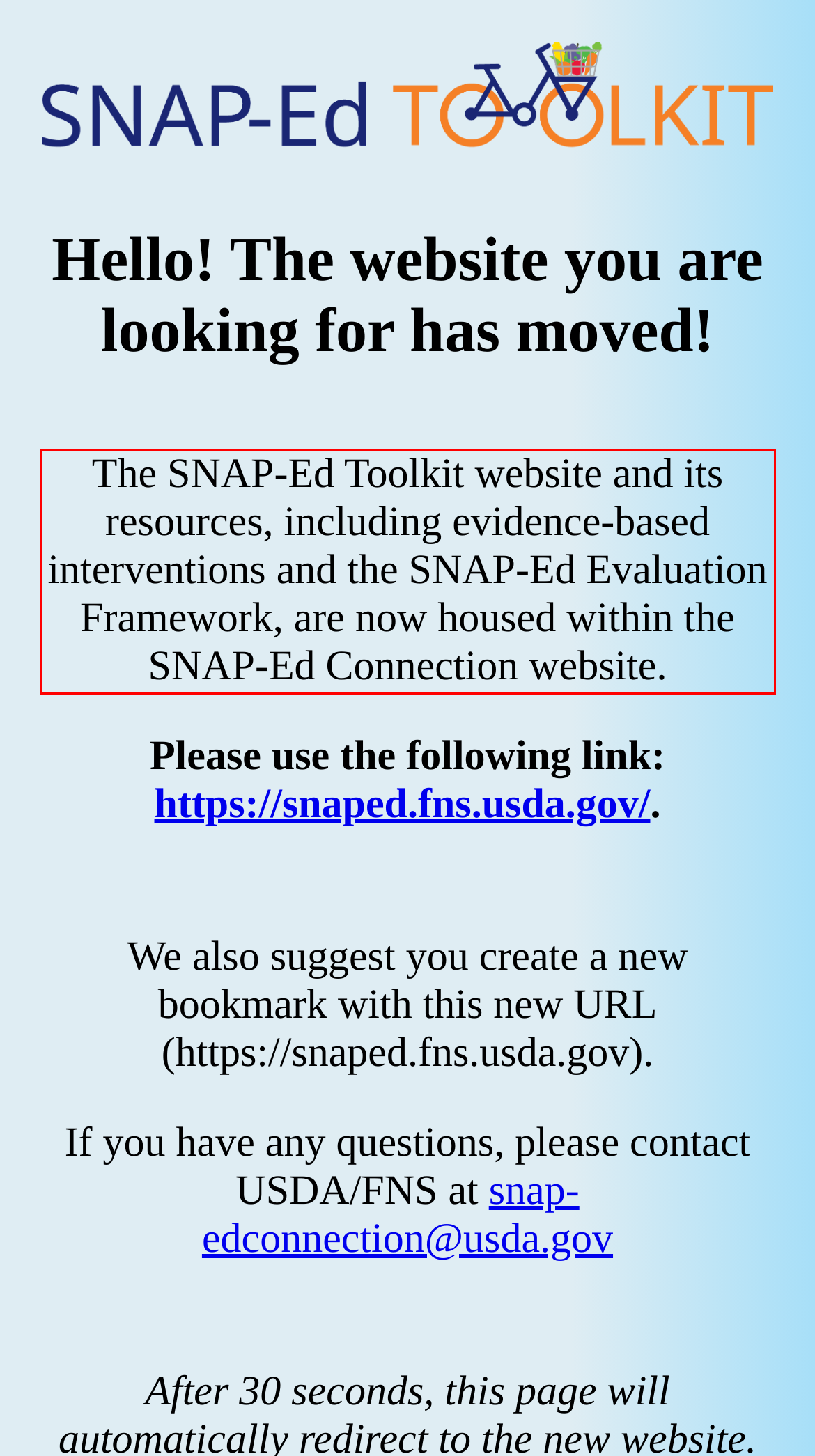Please recognize and transcribe the text located inside the red bounding box in the webpage image.

The SNAP-Ed Toolkit website and its resources, including evidence-based interventions and the SNAP-Ed Evaluation Framework, are now housed within the SNAP-Ed Connection website.